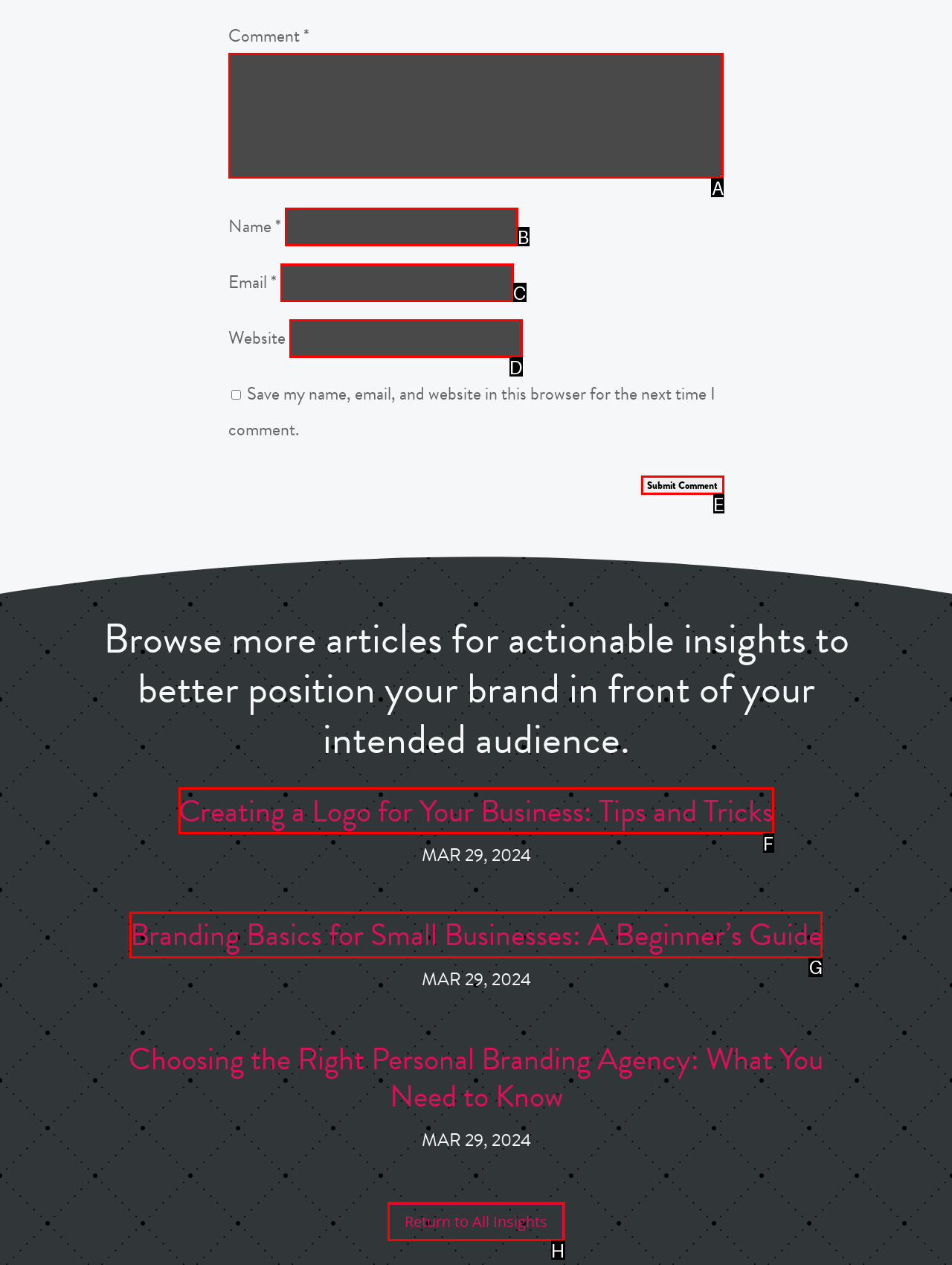Choose the HTML element you need to click to achieve the following task: Enter a comment
Respond with the letter of the selected option from the given choices directly.

A